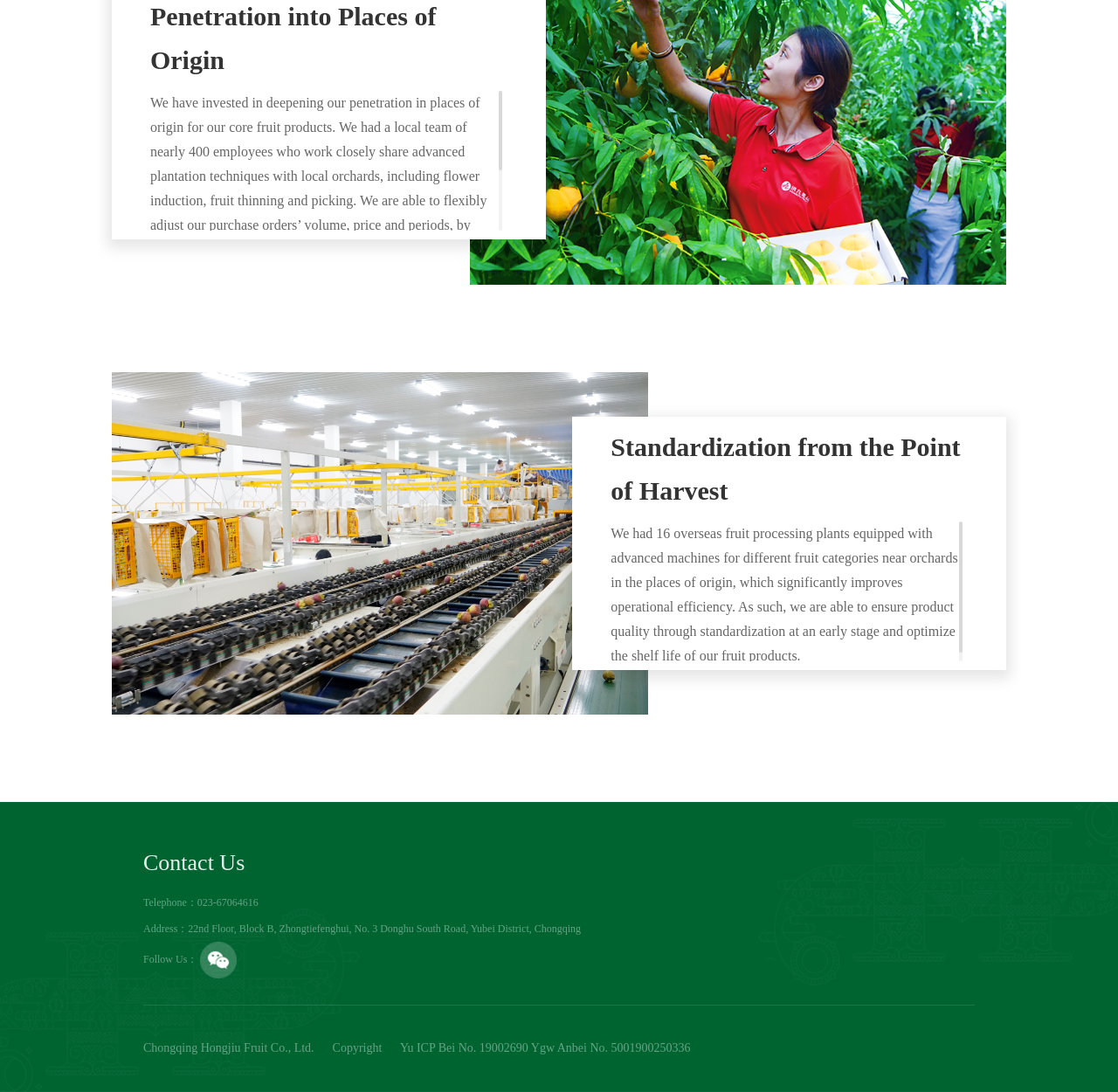How many overseas fruit processing plants does the company have? Examine the screenshot and reply using just one word or a brief phrase.

16